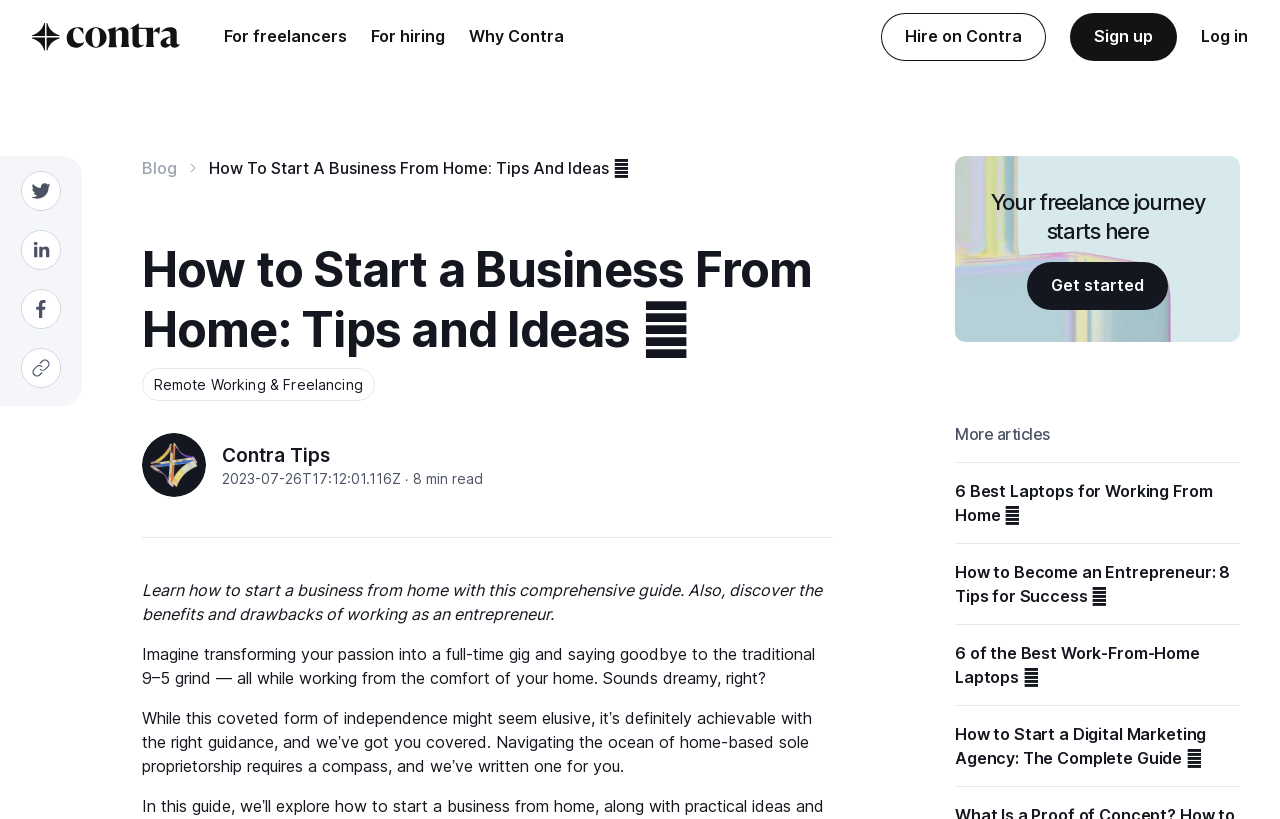Locate the heading on the webpage and return its text.

How to Start a Business From Home: Tips and Ideas 🏠